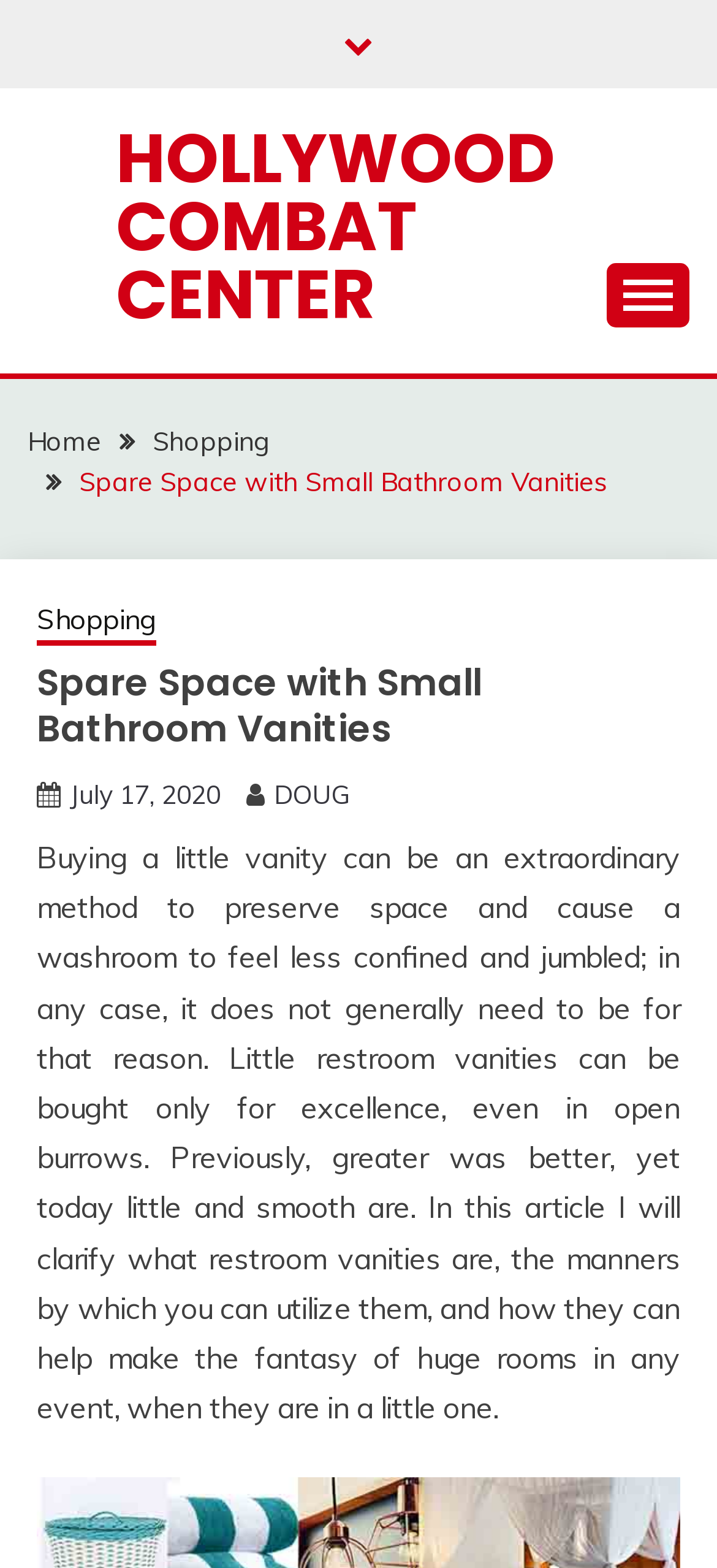Determine the bounding box coordinates for the region that must be clicked to execute the following instruction: "Click the arrow icon at the bottom".

[0.805, 0.696, 0.923, 0.744]